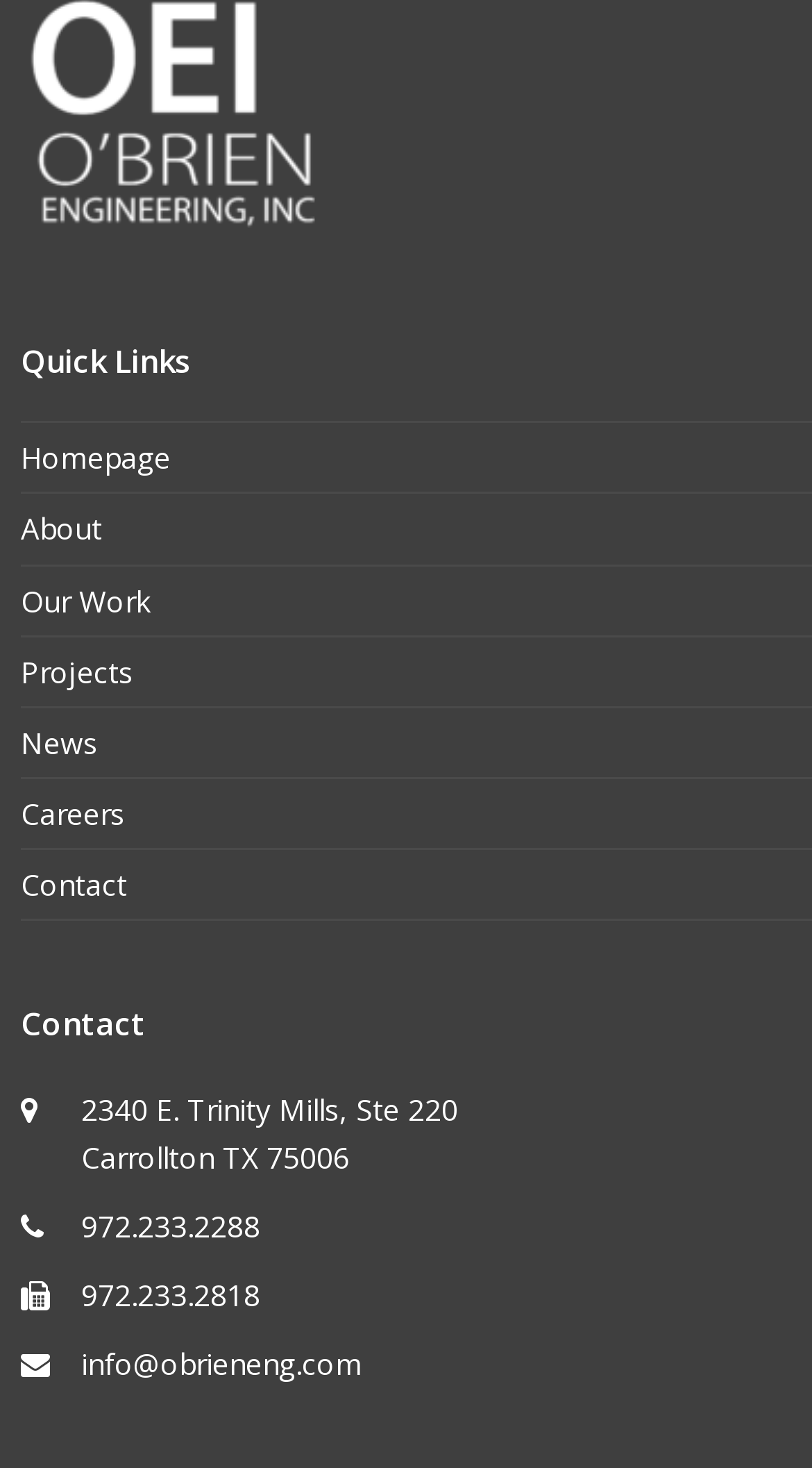Identify the bounding box coordinates of the area that should be clicked in order to complete the given instruction: "check news". The bounding box coordinates should be four float numbers between 0 and 1, i.e., [left, top, right, bottom].

[0.026, 0.492, 0.121, 0.519]